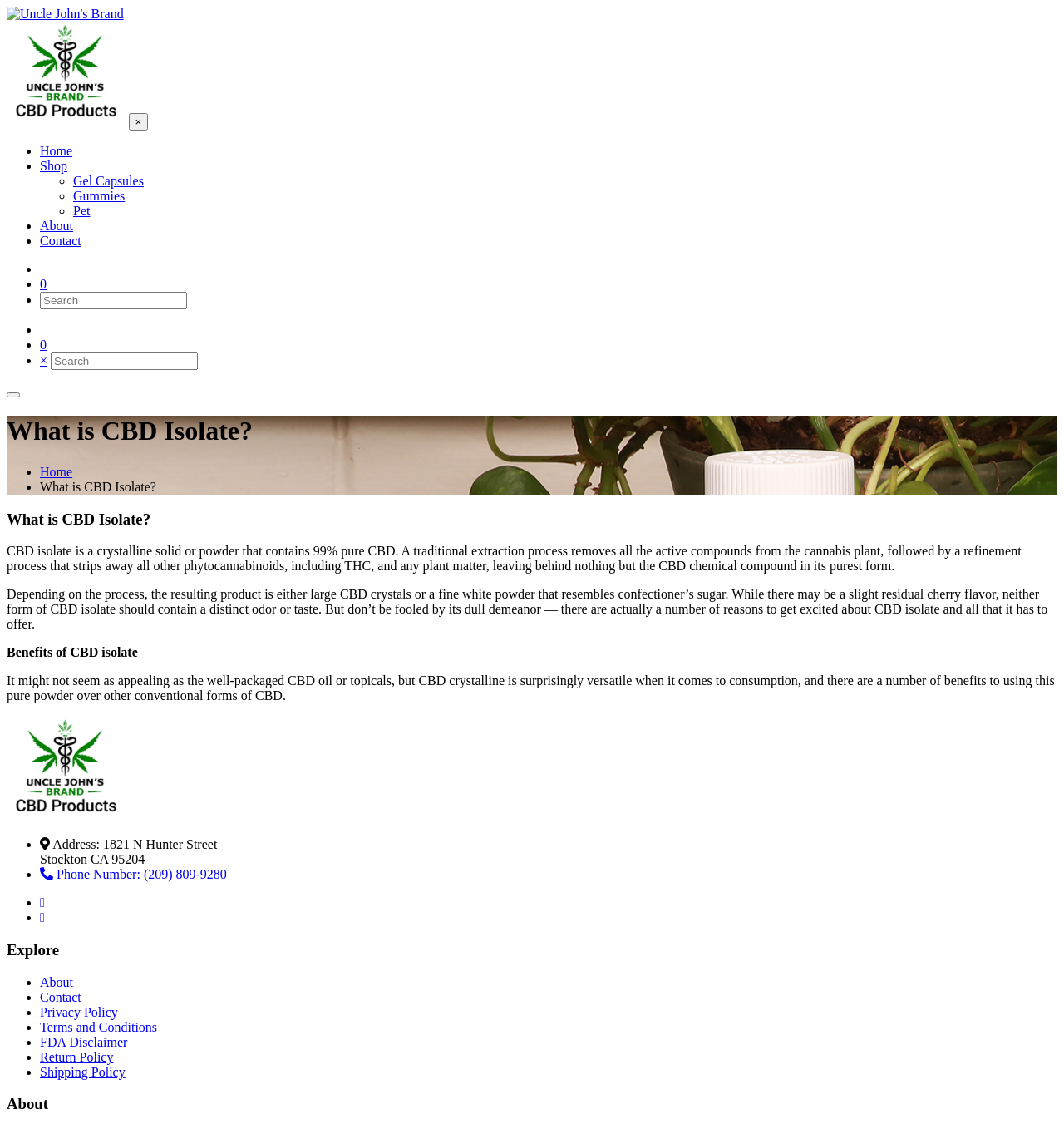Extract the primary headline from the webpage and present its text.

What is CBD Isolate?